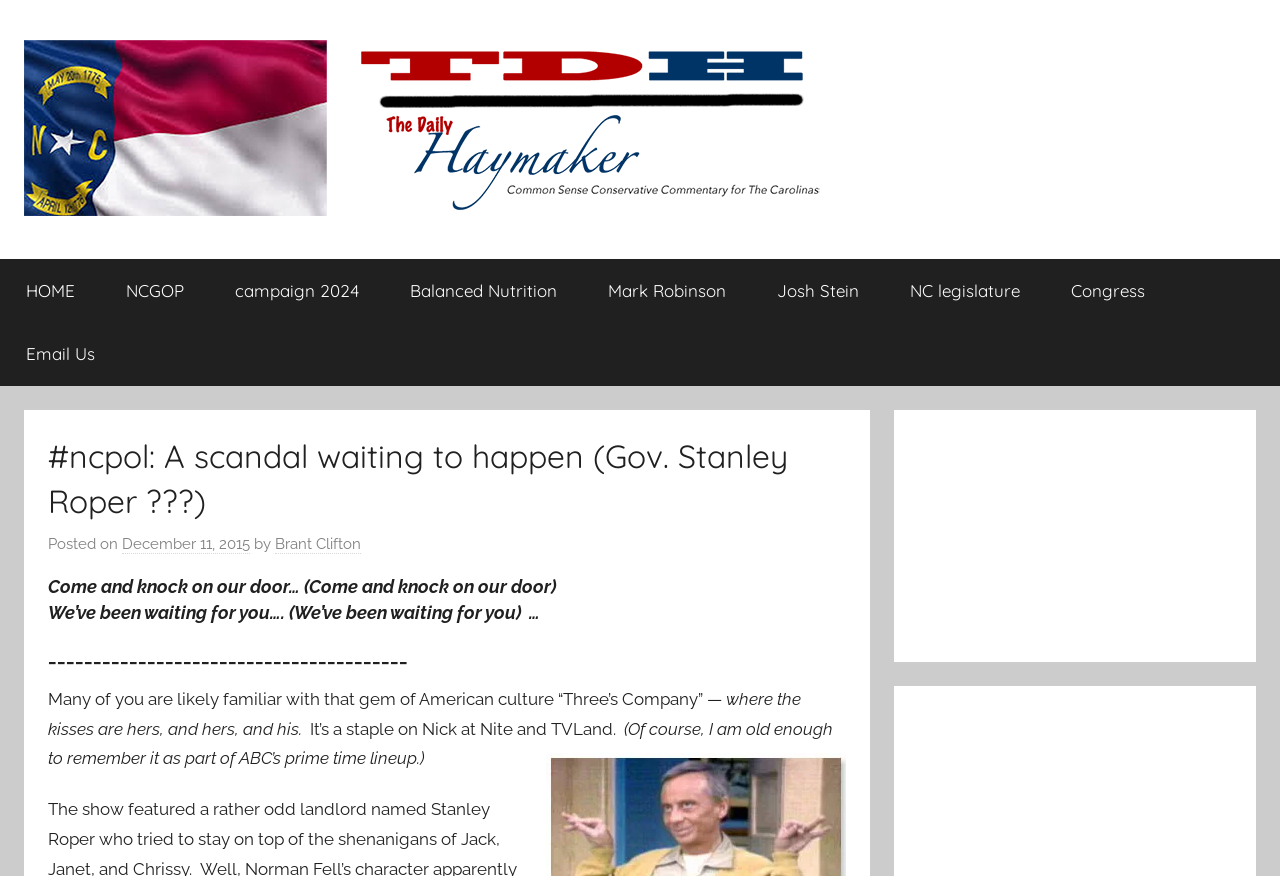Kindly respond to the following question with a single word or a brief phrase: 
What is the title of the article?

#ncpol: A scandal waiting to happen (Gov. Stanley Roper???)